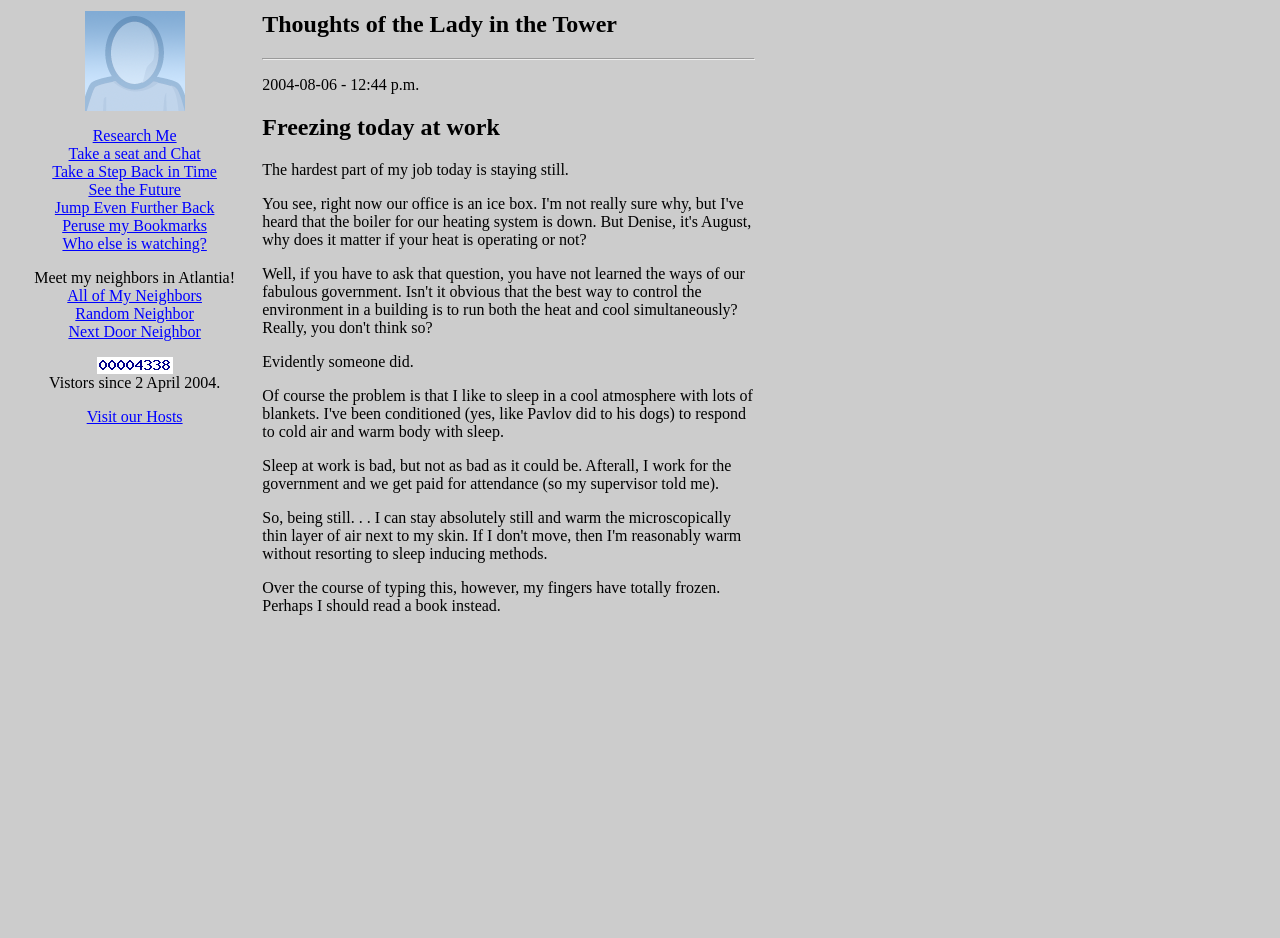Using the description "See the Future", locate and provide the bounding box of the UI element.

[0.069, 0.193, 0.141, 0.211]